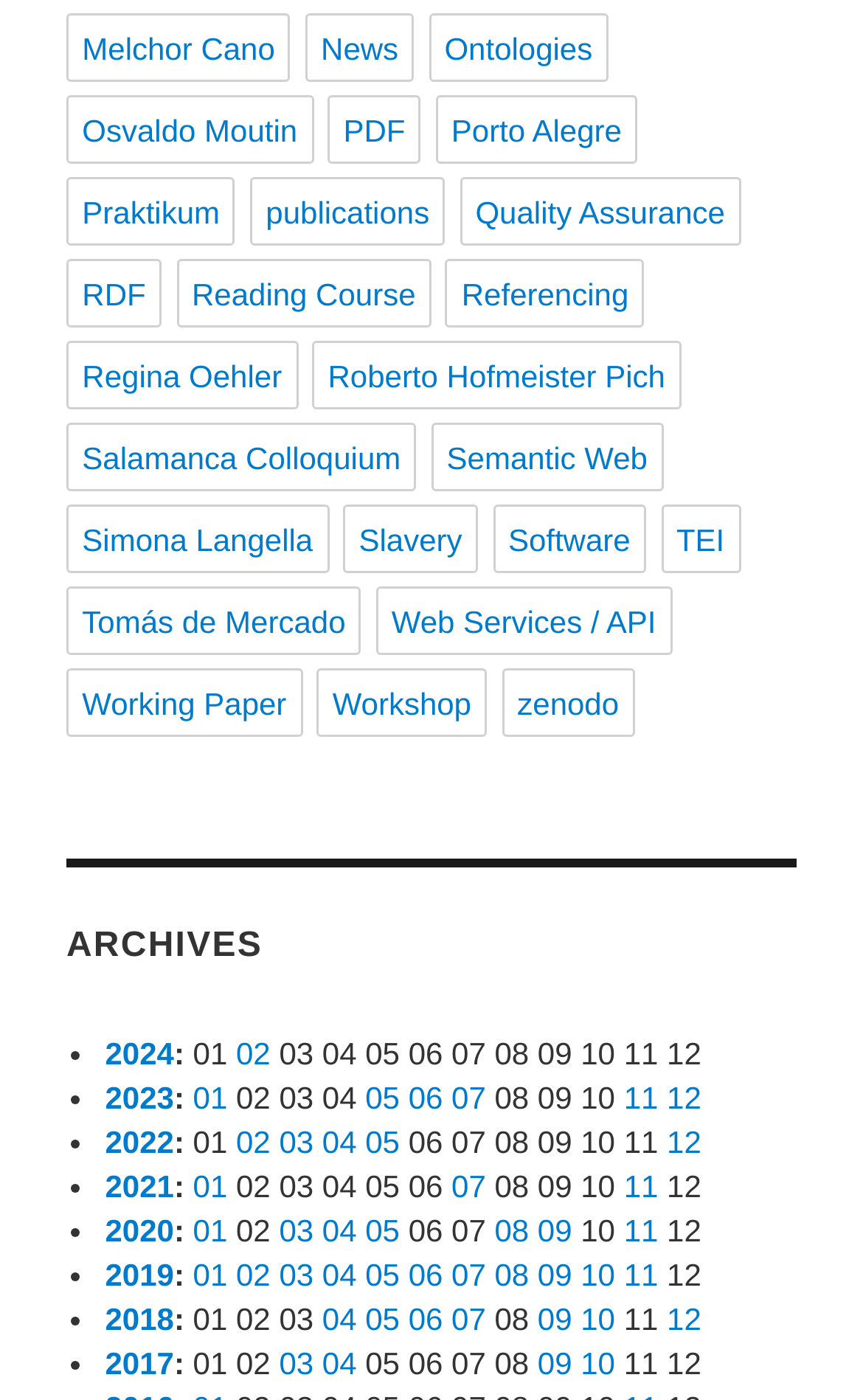What is the year of the first link in the list?
Please answer the question with a detailed and comprehensive explanation.

I looked for the first link element in the list and found that the text of the link is '2024', which is the year.